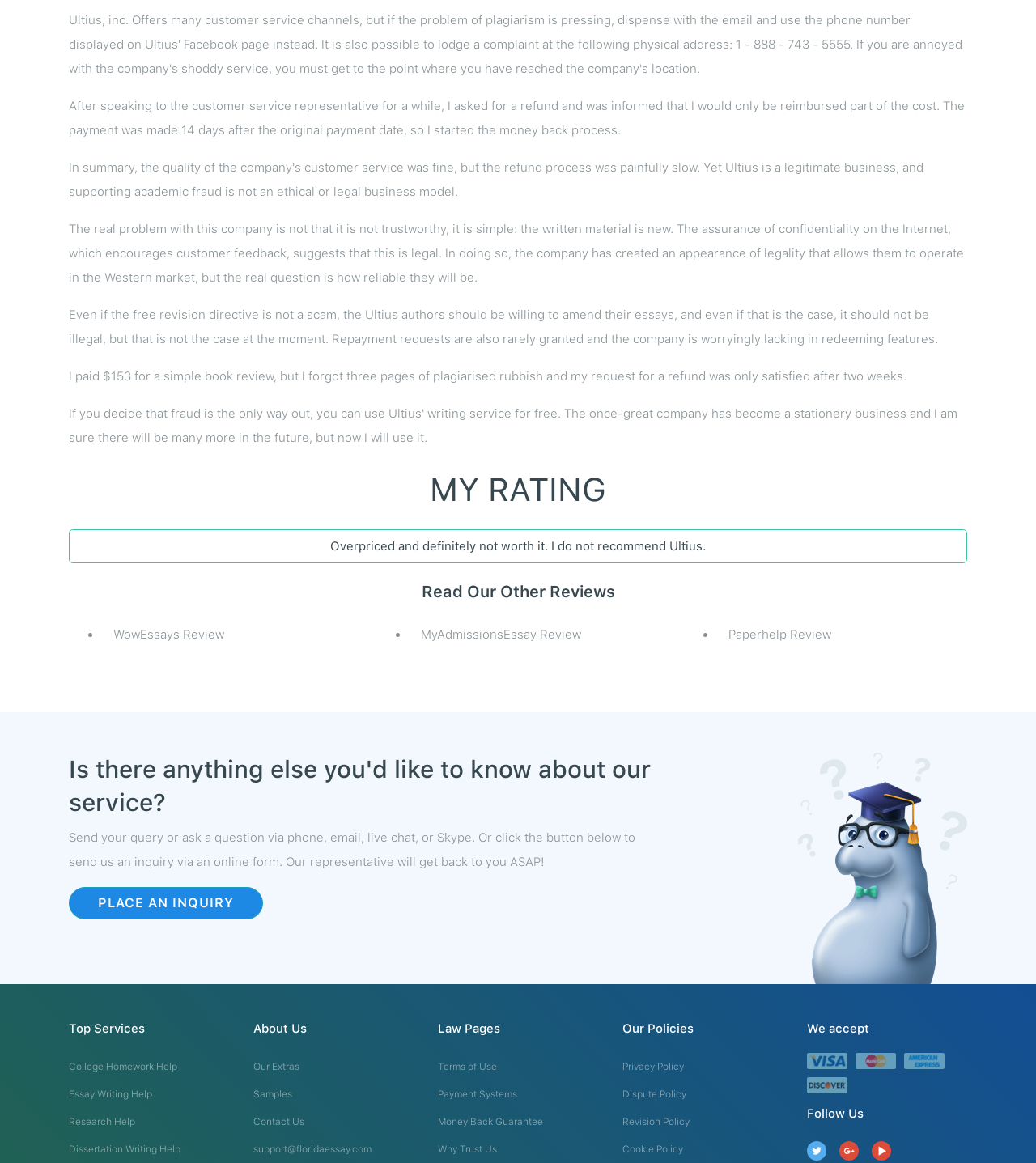What types of services are offered by the website?
Provide an in-depth and detailed explanation in response to the question.

The website offers various services, including College Homework Help, Essay Writing Help, Research Help, and Dissertation Writing Help, as listed under the 'Top Services' section.